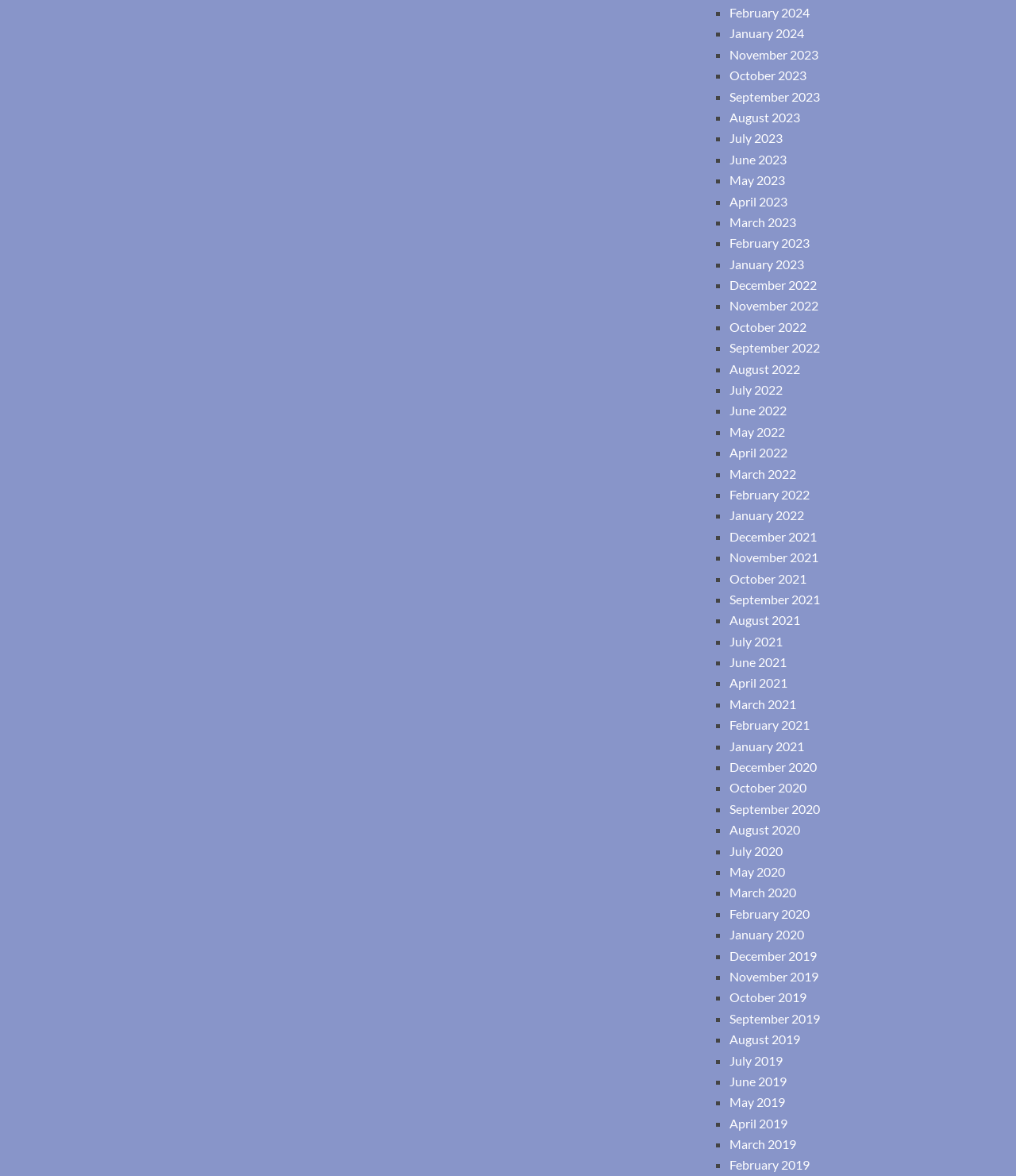What is the most recent month listed?
We need a detailed and meticulous answer to the question.

I determined the most recent month listed by examining the links on the webpage, which appear to be a list of months in reverse chronological order. The first link is 'February 2024', which suggests that it is the most recent month listed.